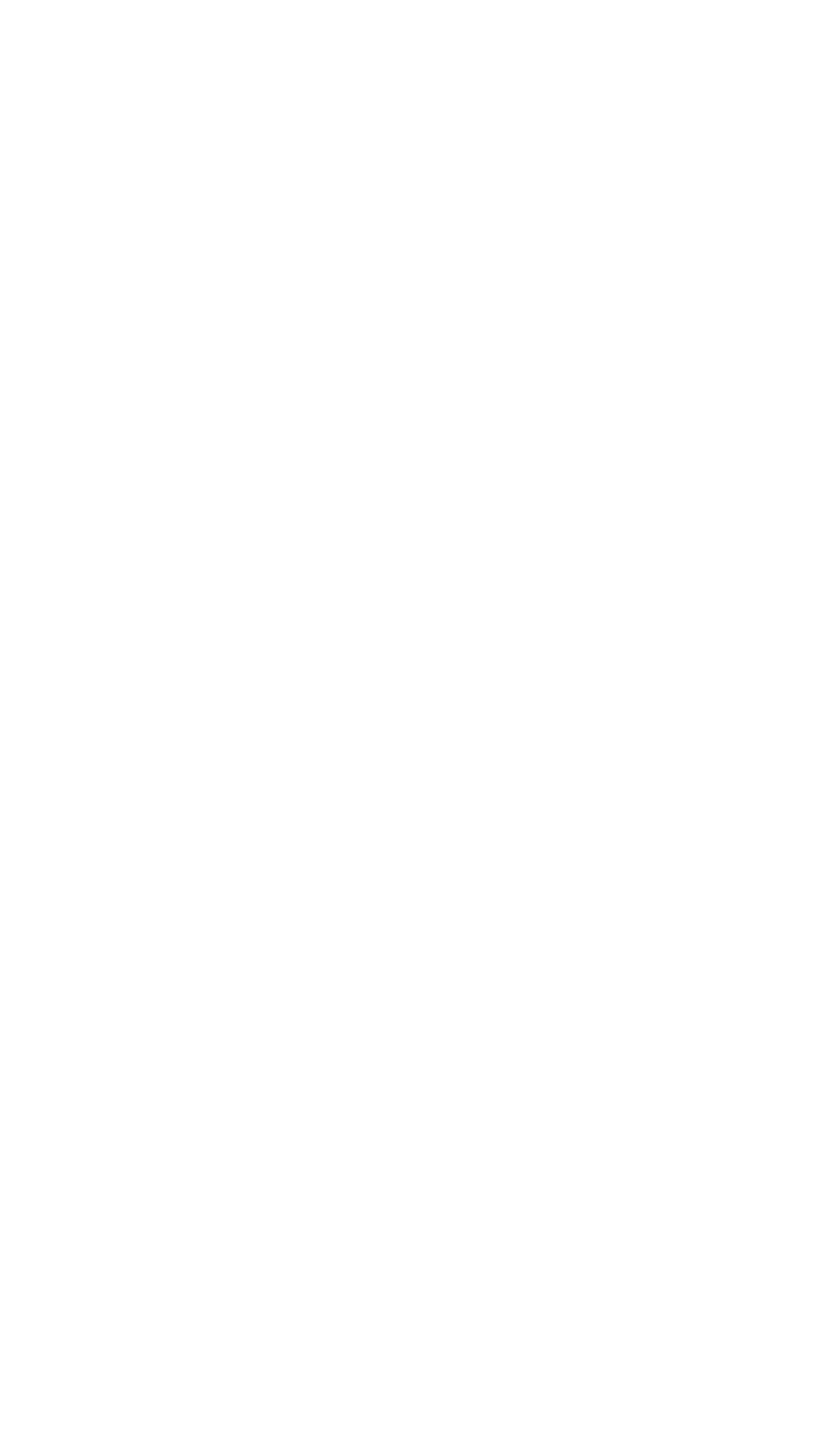Determine the bounding box coordinates of the element's region needed to click to follow the instruction: "Follow us on Youtube". Provide these coordinates as four float numbers between 0 and 1, formatted as [left, top, right, bottom].

[0.077, 0.94, 0.159, 0.988]